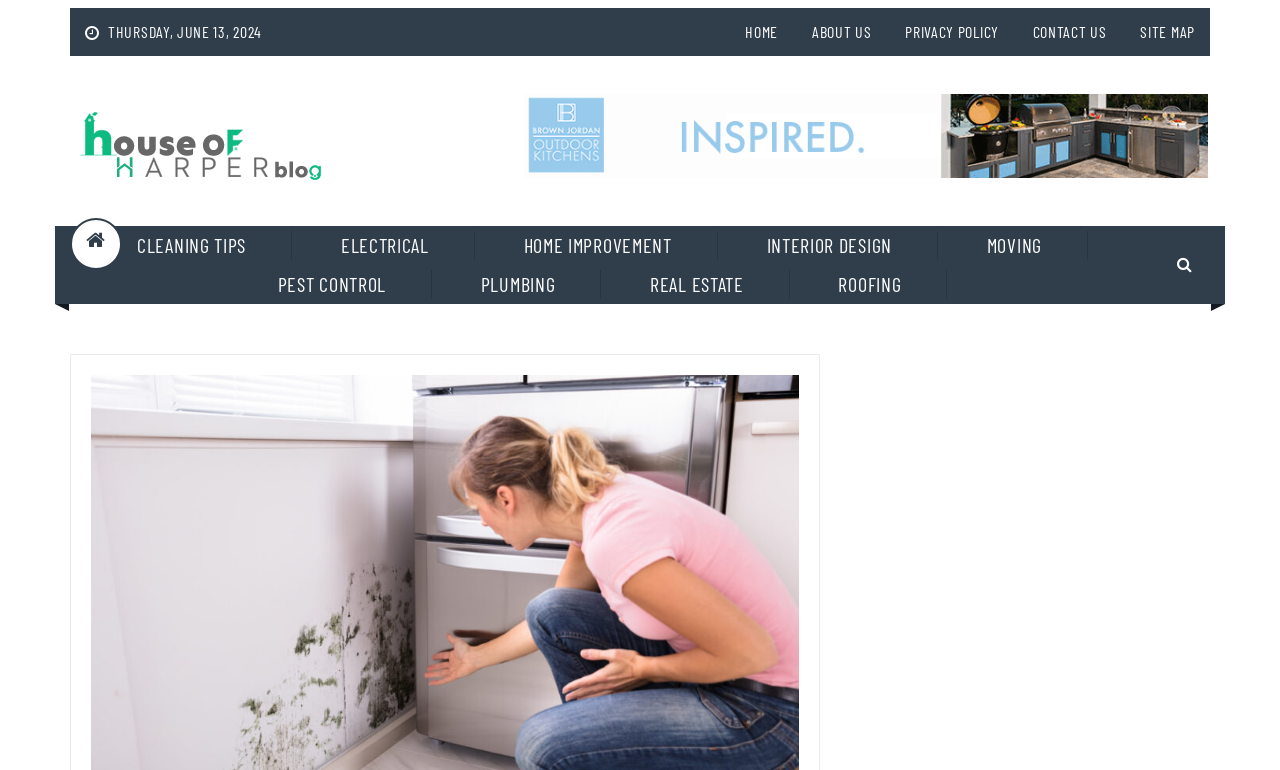Calculate the bounding box coordinates of the UI element given the description: "Home".

[0.582, 0.028, 0.608, 0.053]